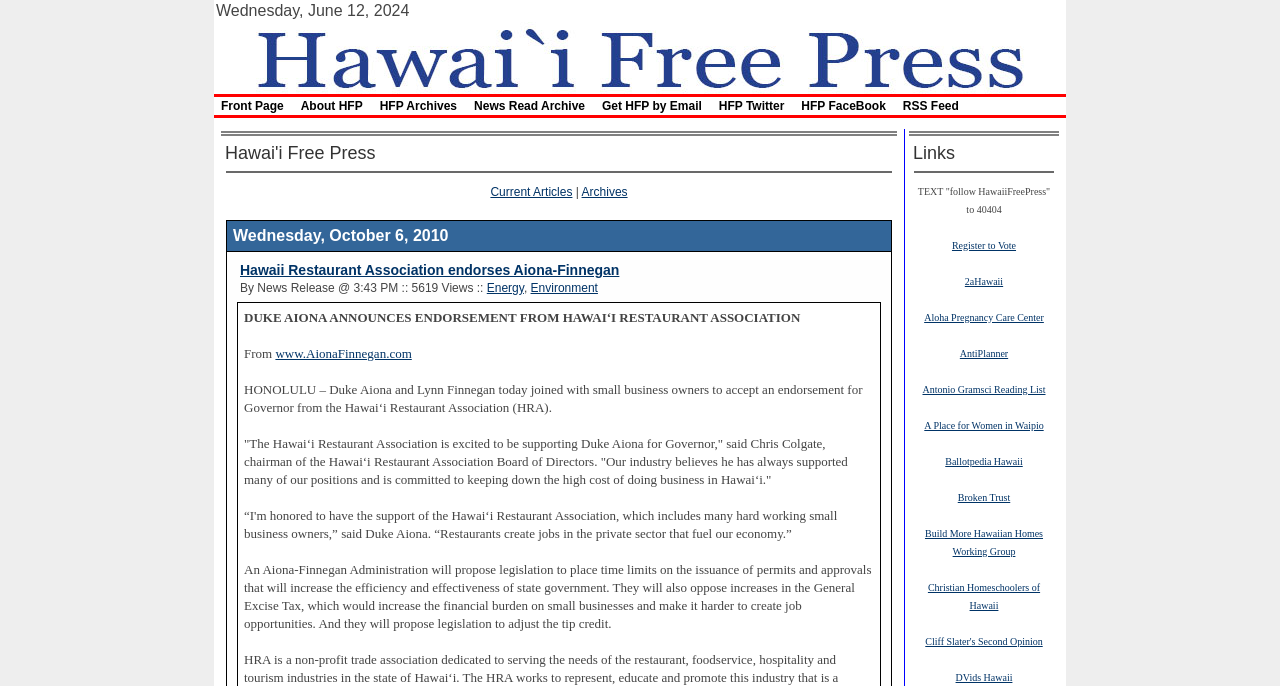Specify the bounding box coordinates of the area to click in order to follow the given instruction: "Read Hawaii Restaurant Association endorses Aiona-Finnegan."

[0.188, 0.382, 0.484, 0.405]